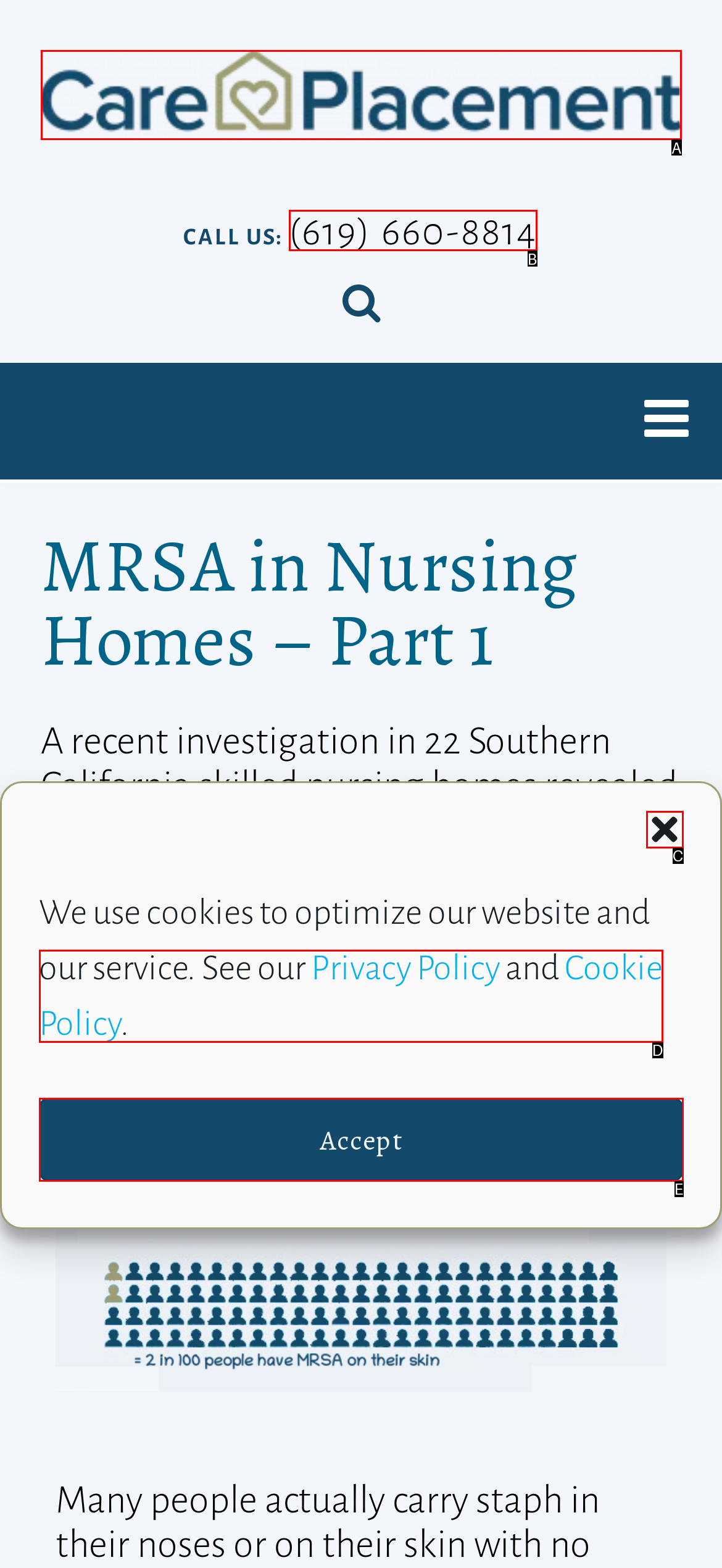Select the letter from the given choices that aligns best with the description: Accept. Reply with the specific letter only.

E